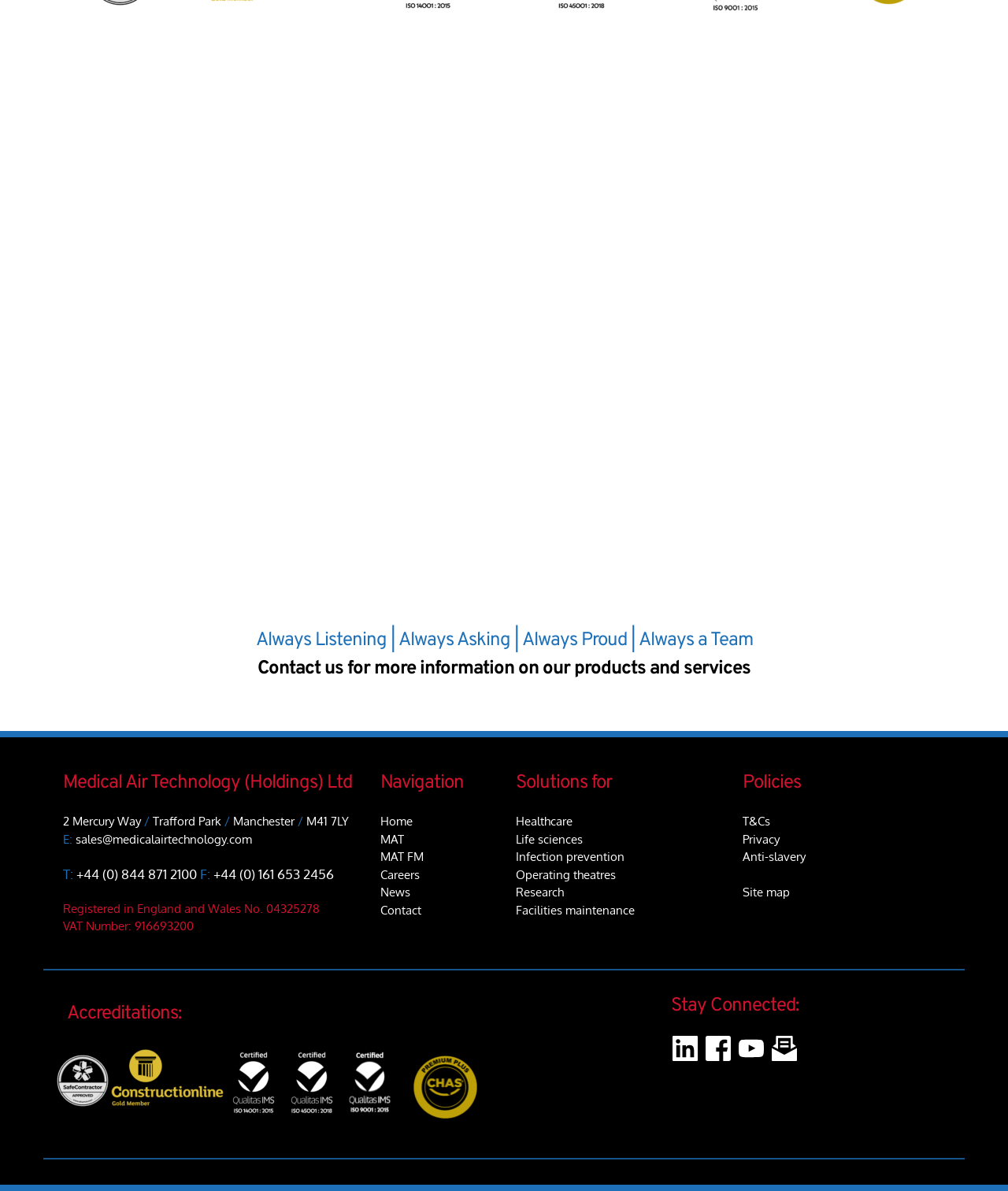From the details in the image, provide a thorough response to the question: What is the company's health and safety management system based on?

The company's H&S Management System is designed around ISO 45001:2018, which means that education, information, risk assessments and safe systems of work are all continuously reviewed and shared with team members.